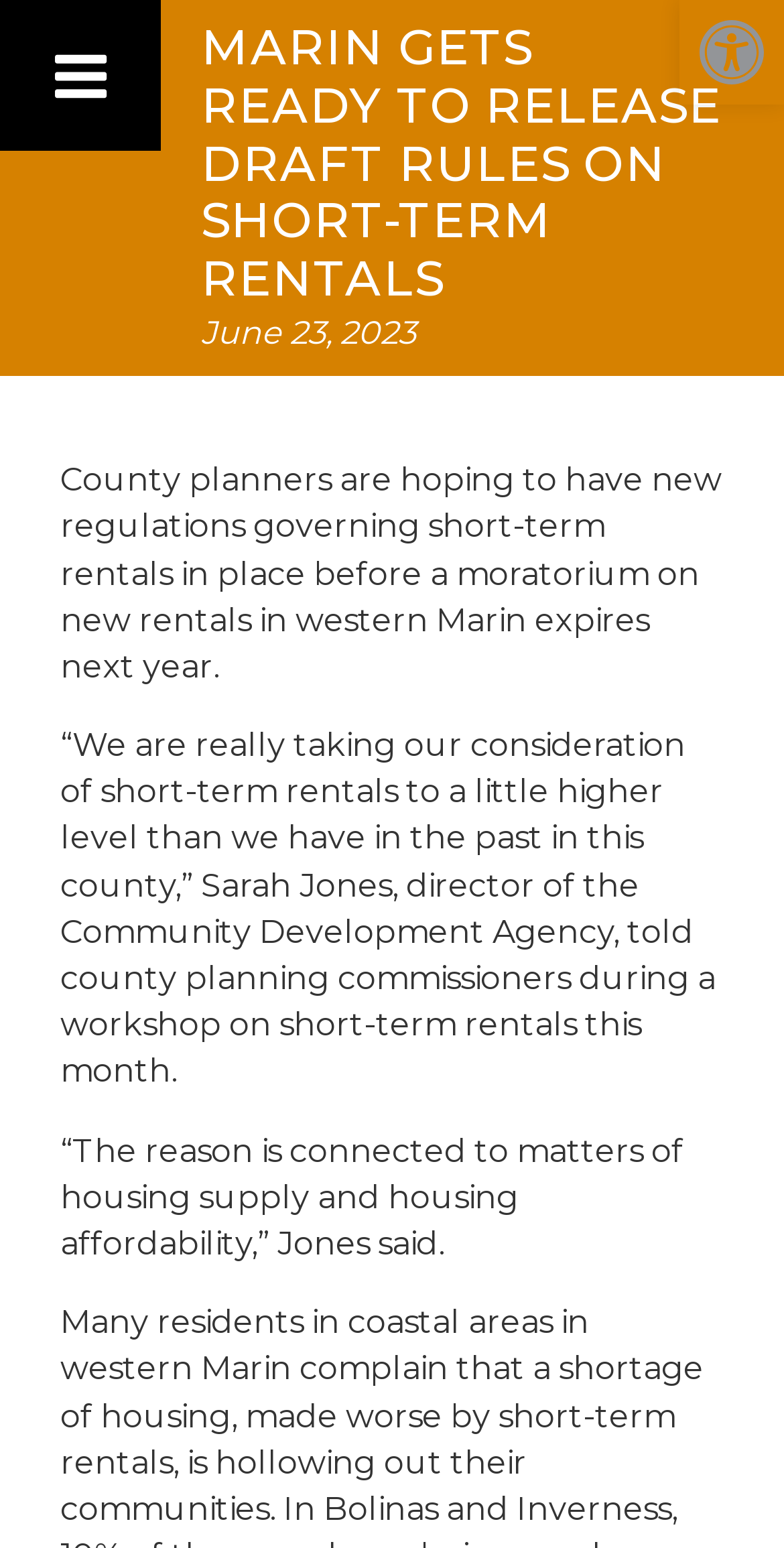Extract the text of the main heading from the webpage.

MARIN GETS READY TO RELEASE DRAFT RULES ON SHORT-TERM RENTALS